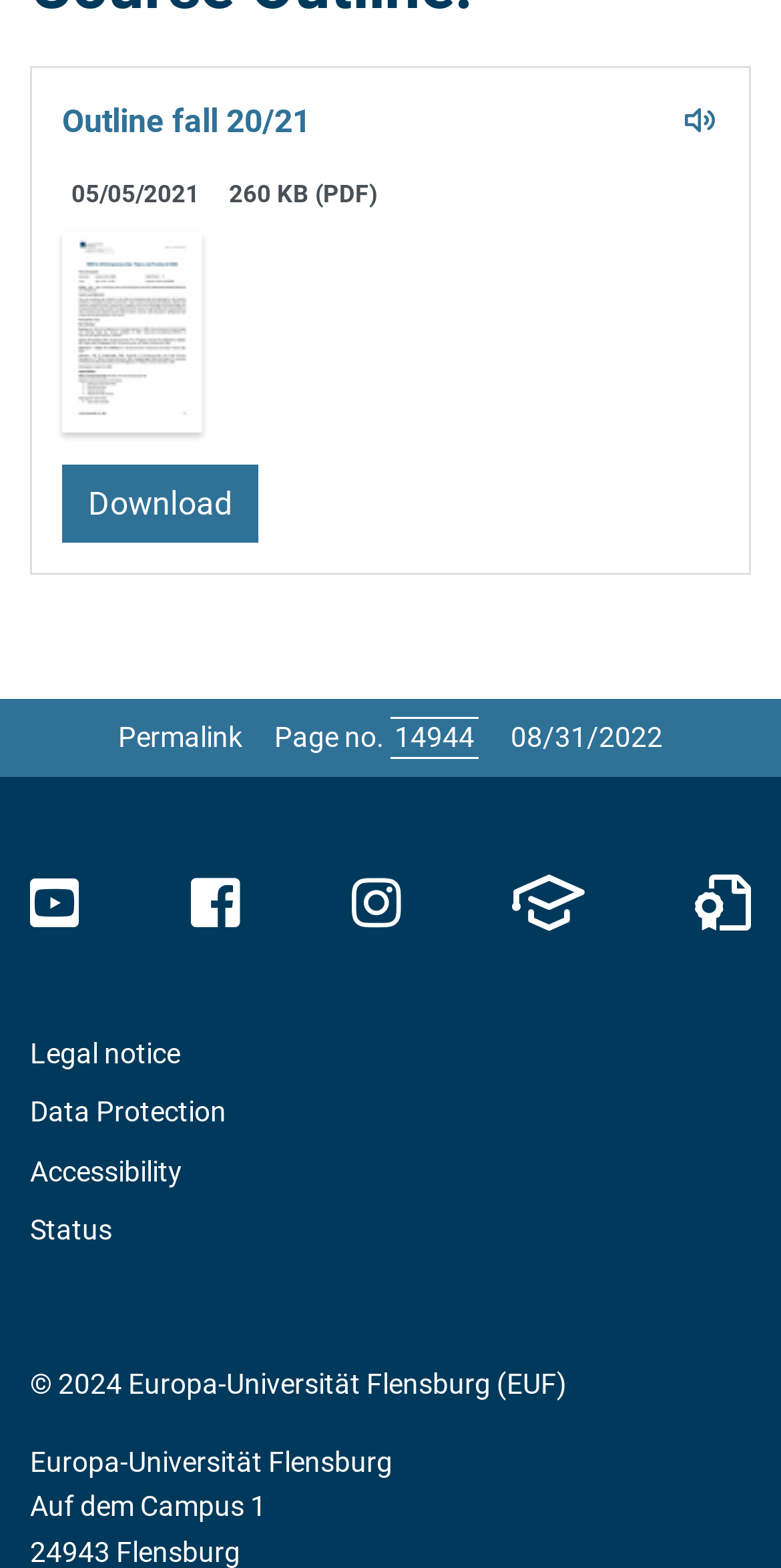Provide the bounding box coordinates for the area that should be clicked to complete the instruction: "click on recent post".

None